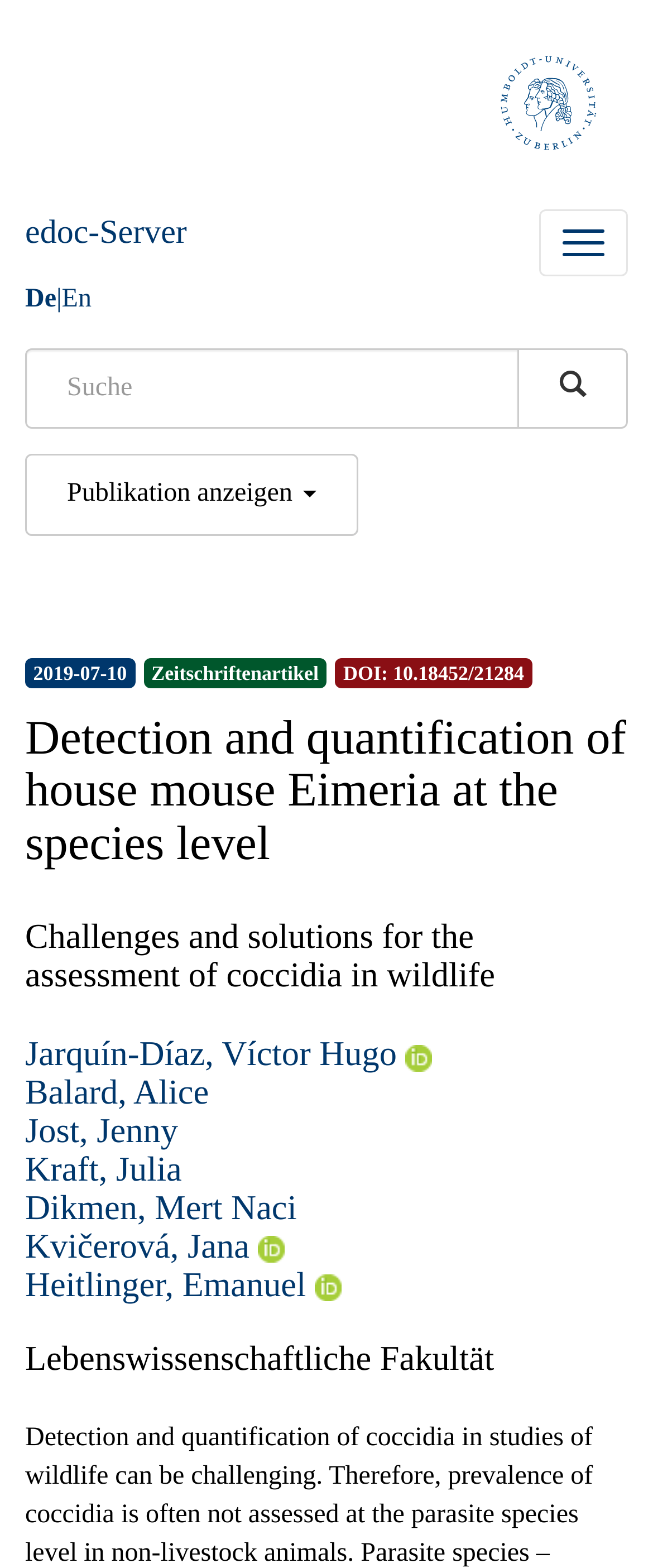Provide the bounding box coordinates of the HTML element described by the text: "alt="Logo der Humboldt-Universität zu Berlin"". The coordinates should be in the format [left, top, right, bottom] with values between 0 and 1.

[0.679, 0.0, 0.962, 0.133]